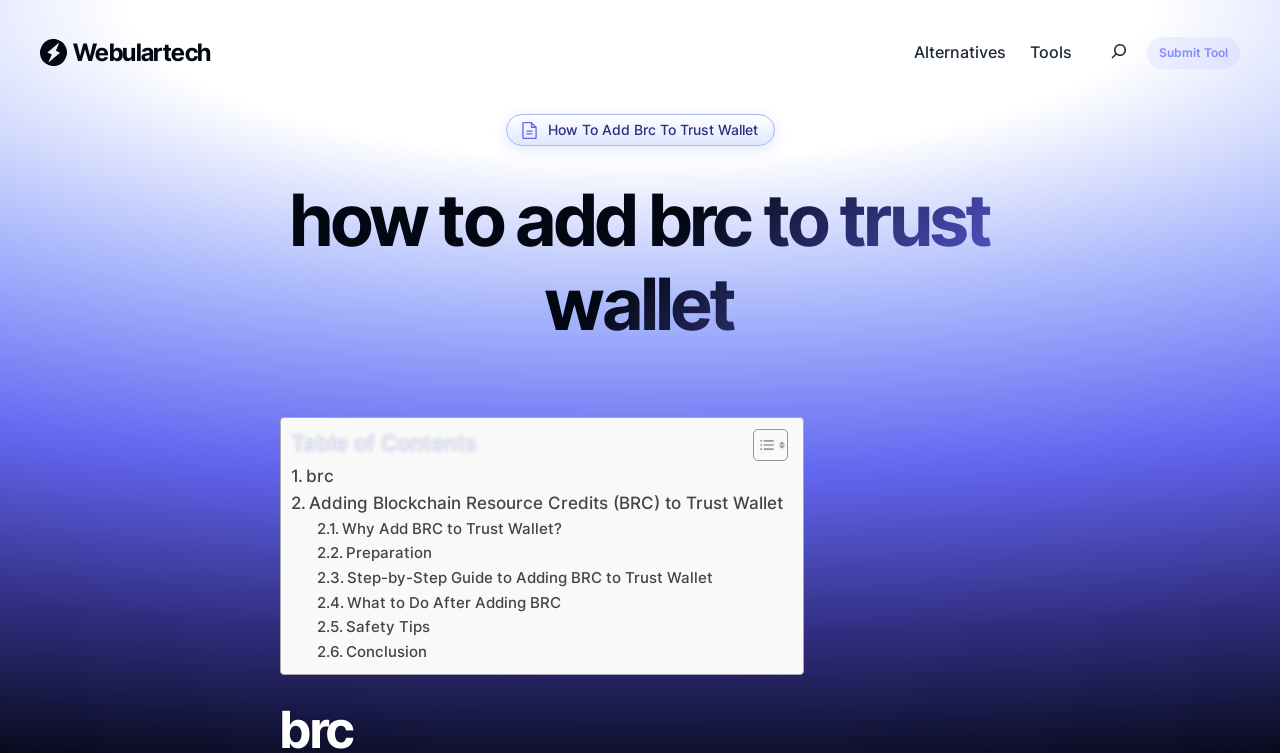What is the topic of this webpage?
Please provide a comprehensive answer based on the contents of the image.

The webpage's title and content suggest that it is about adding Blockchain Resource Credits (BRC) to Trust Wallet, a cryptocurrency-related topic.